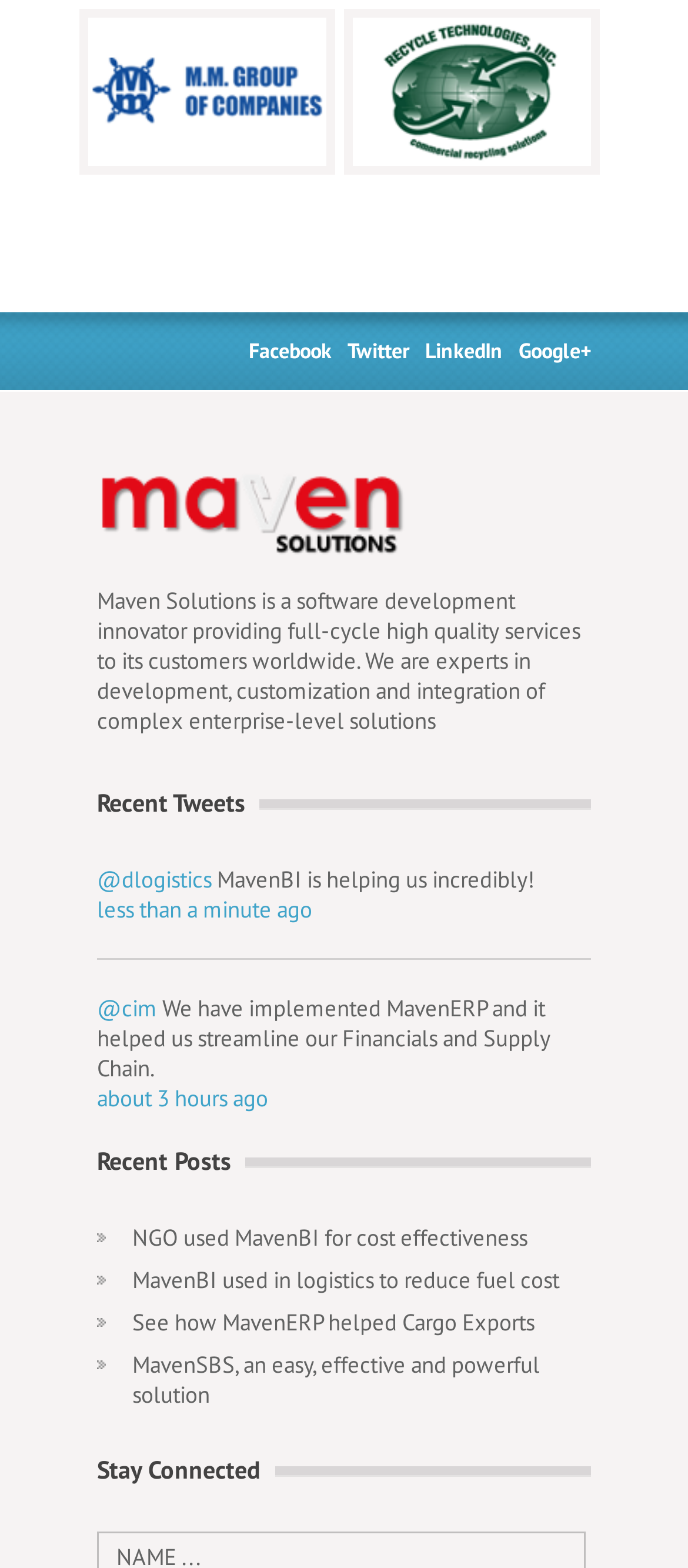Provide the bounding box coordinates of the area you need to click to execute the following instruction: "Follow Maven Solutions on Facebook".

[0.351, 0.199, 0.495, 0.249]